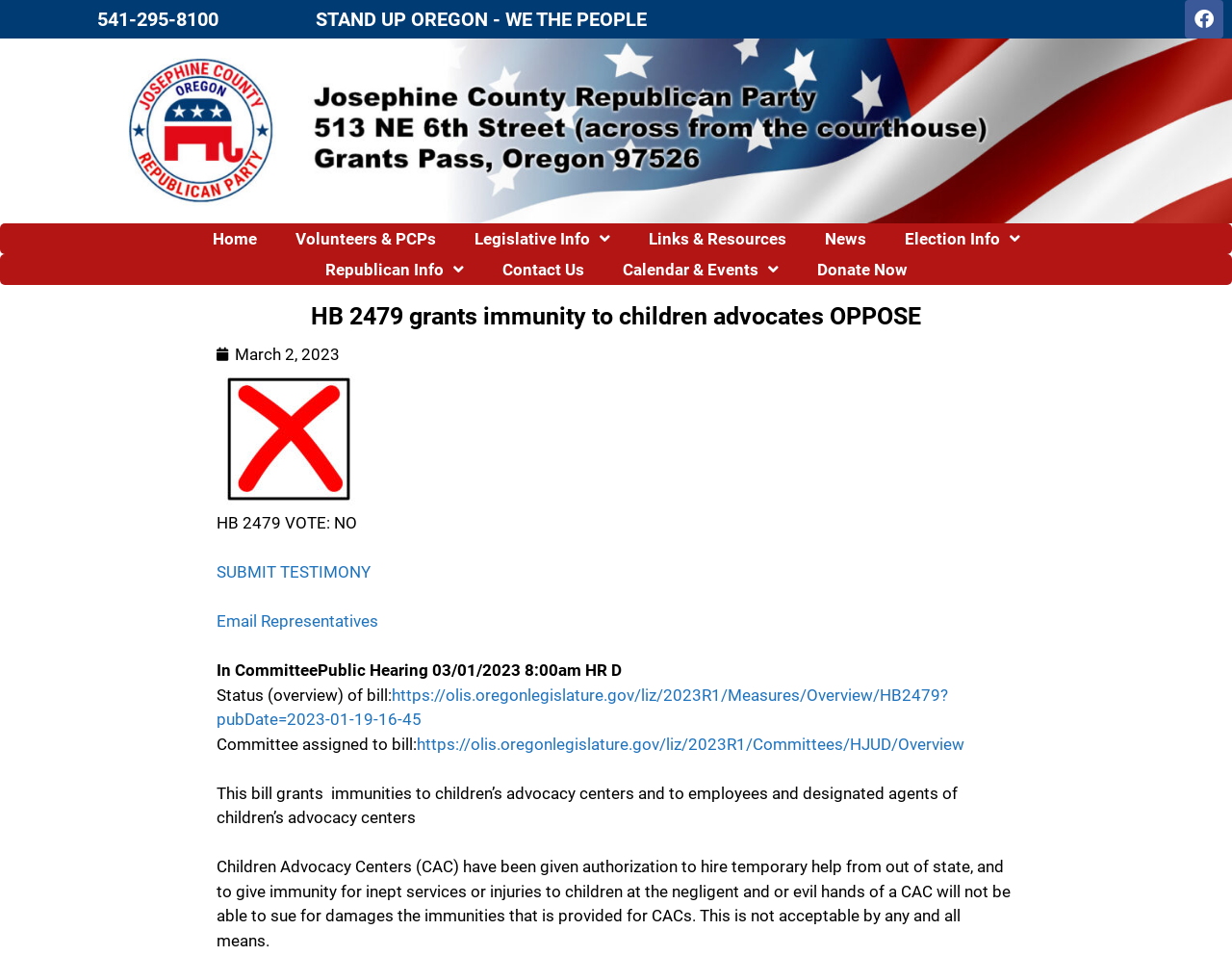From the webpage screenshot, predict the bounding box coordinates (top-left x, top-left y, bottom-right x, bottom-right y) for the UI element described here: https://olis.oregonlegislature.gov/liz/2023R1/Committees/HJUD/Overview

[0.338, 0.768, 0.783, 0.788]